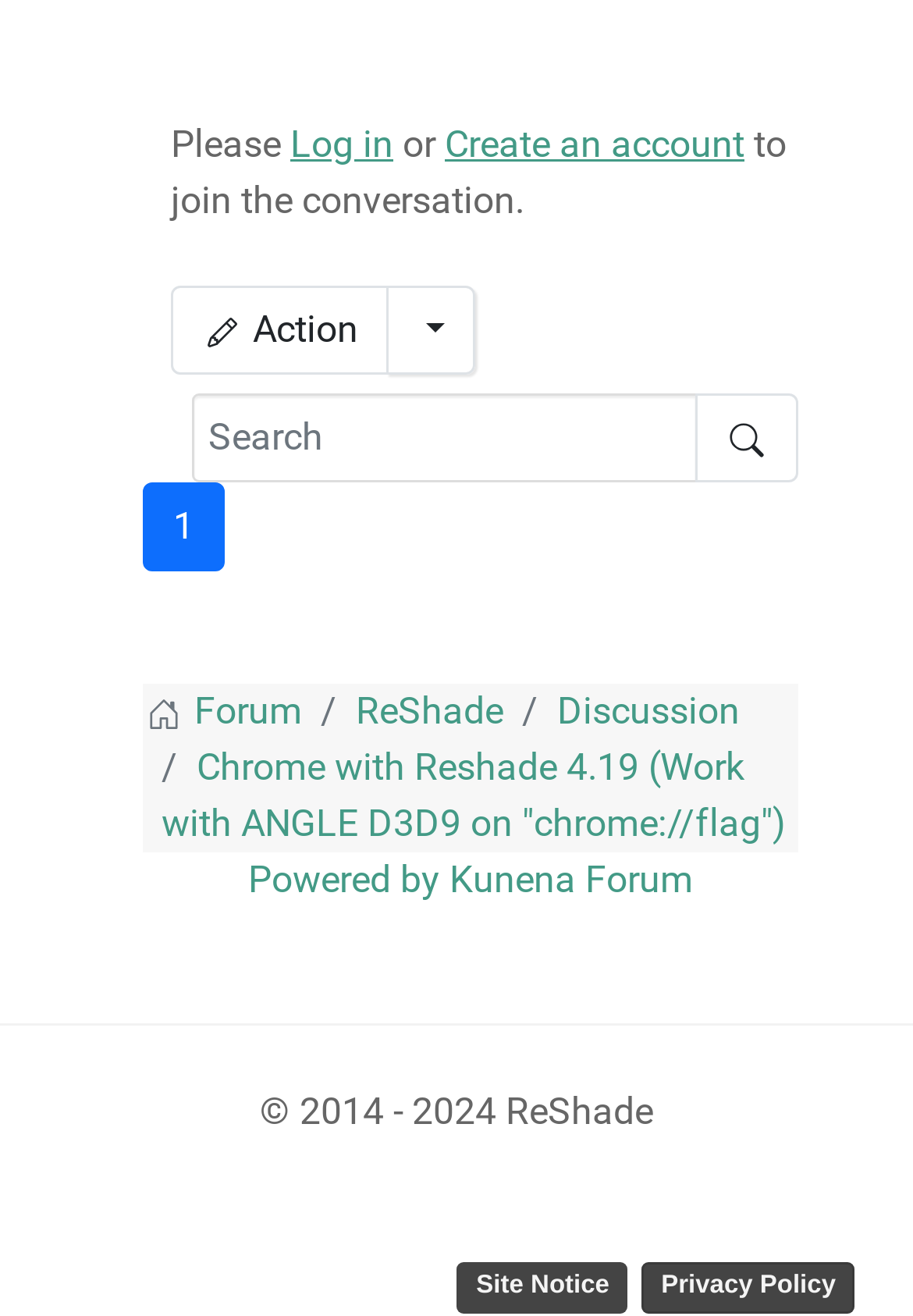What is the name of the forum? From the image, respond with a single word or brief phrase.

ReShade